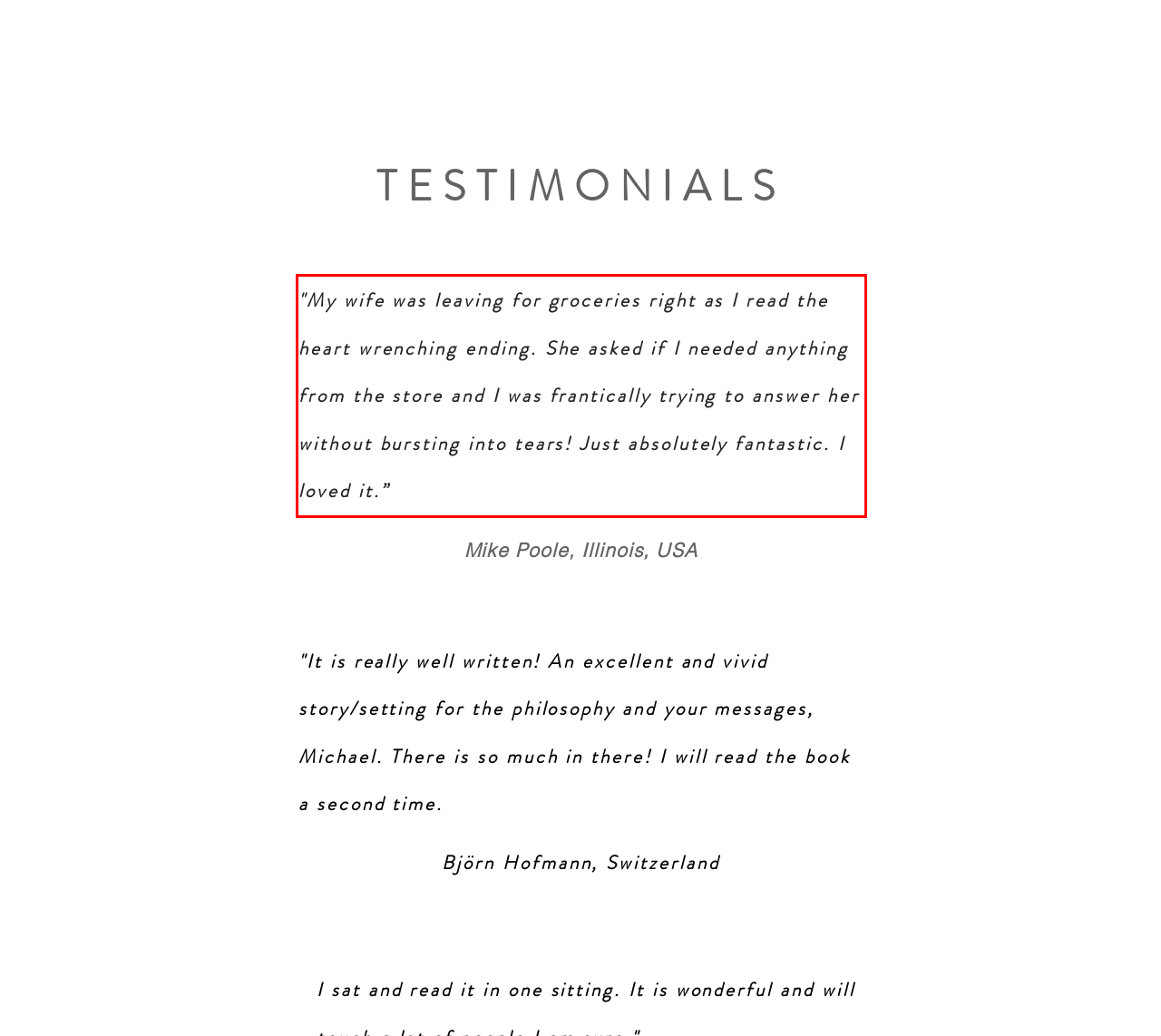By examining the provided screenshot of a webpage, recognize the text within the red bounding box and generate its text content.

"My wife was leaving for groceries right as I read the heart wrenching ending. She asked if I needed anything from the store and I was frantically trying to answer her without bursting into tears! Just absolutely fantastic. I loved it.”